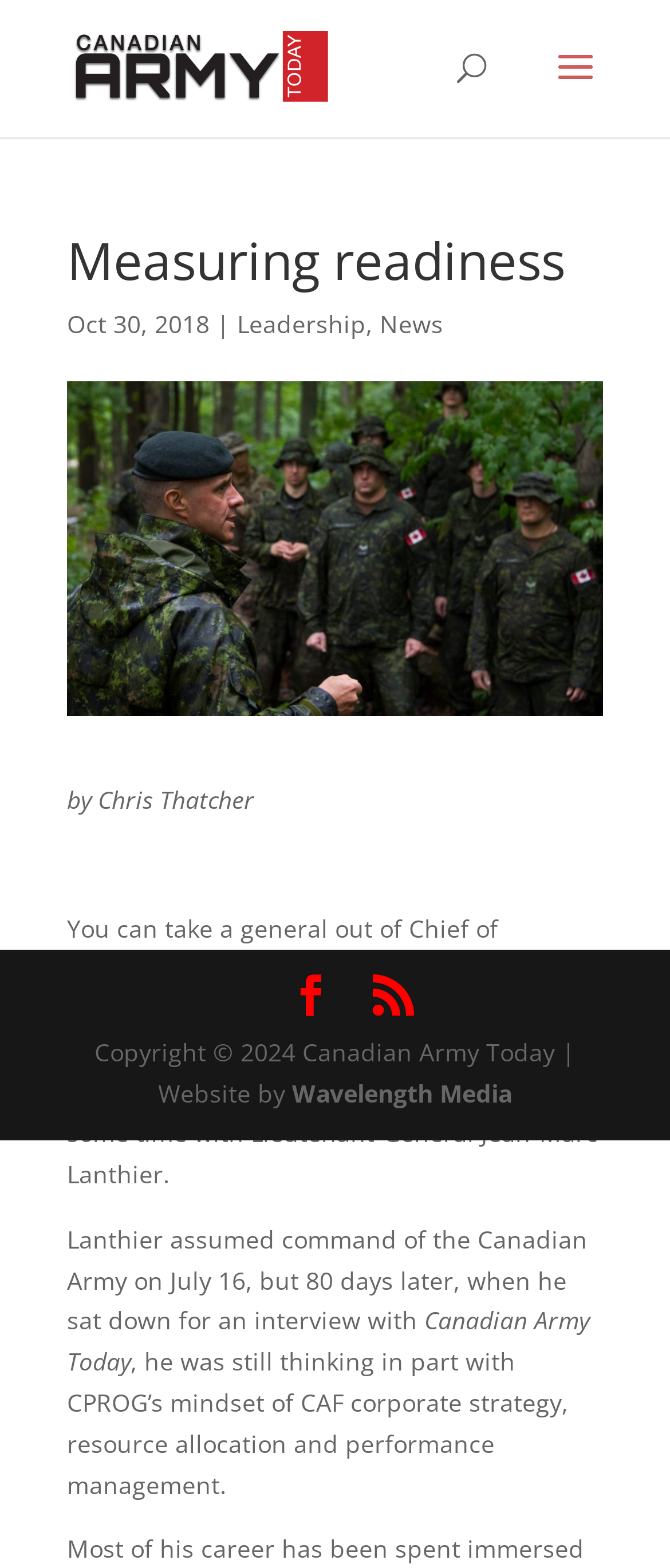What is the name of the website?
Please provide a single word or phrase answer based on the image.

Canadian Army Today